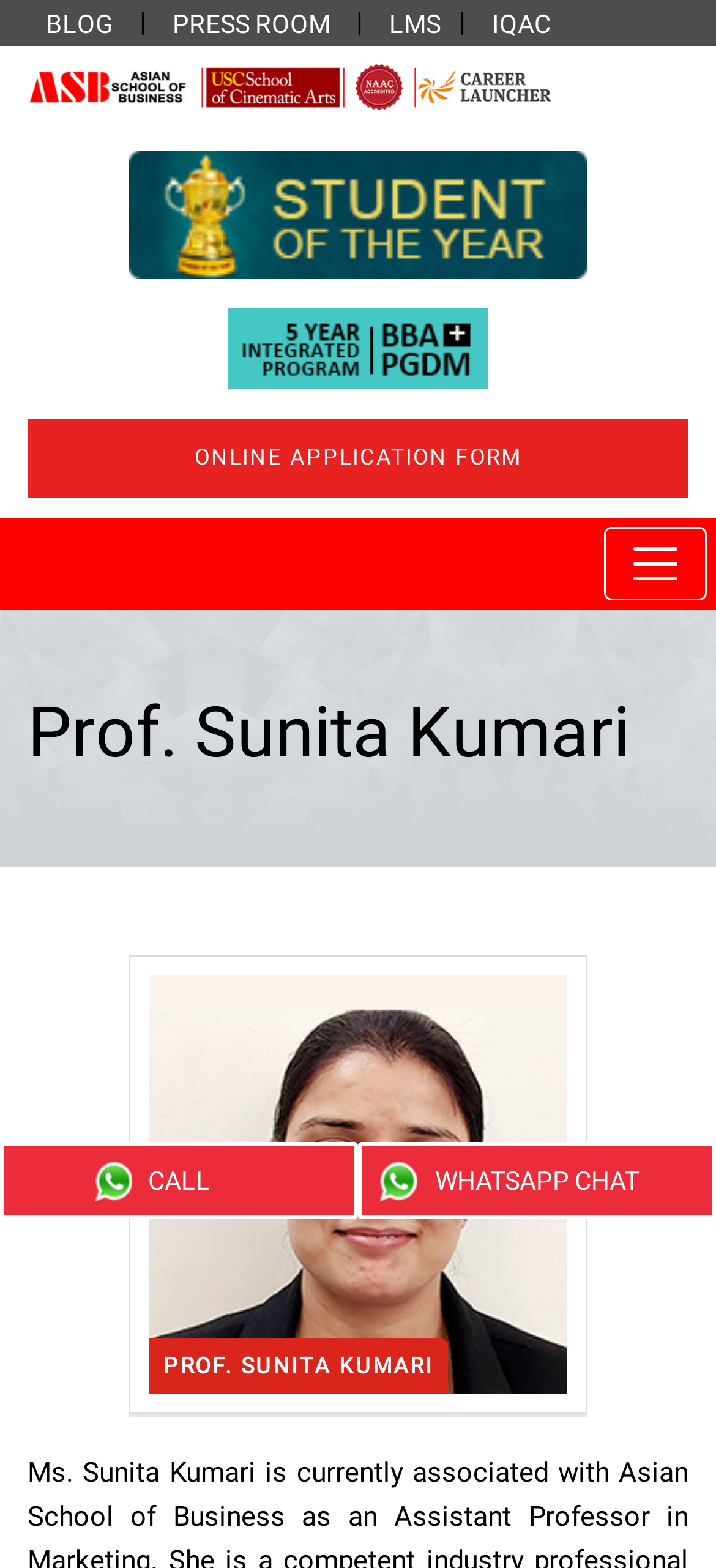Respond to the following query with just one word or a short phrase: 
How many links are in the top navigation bar?

5